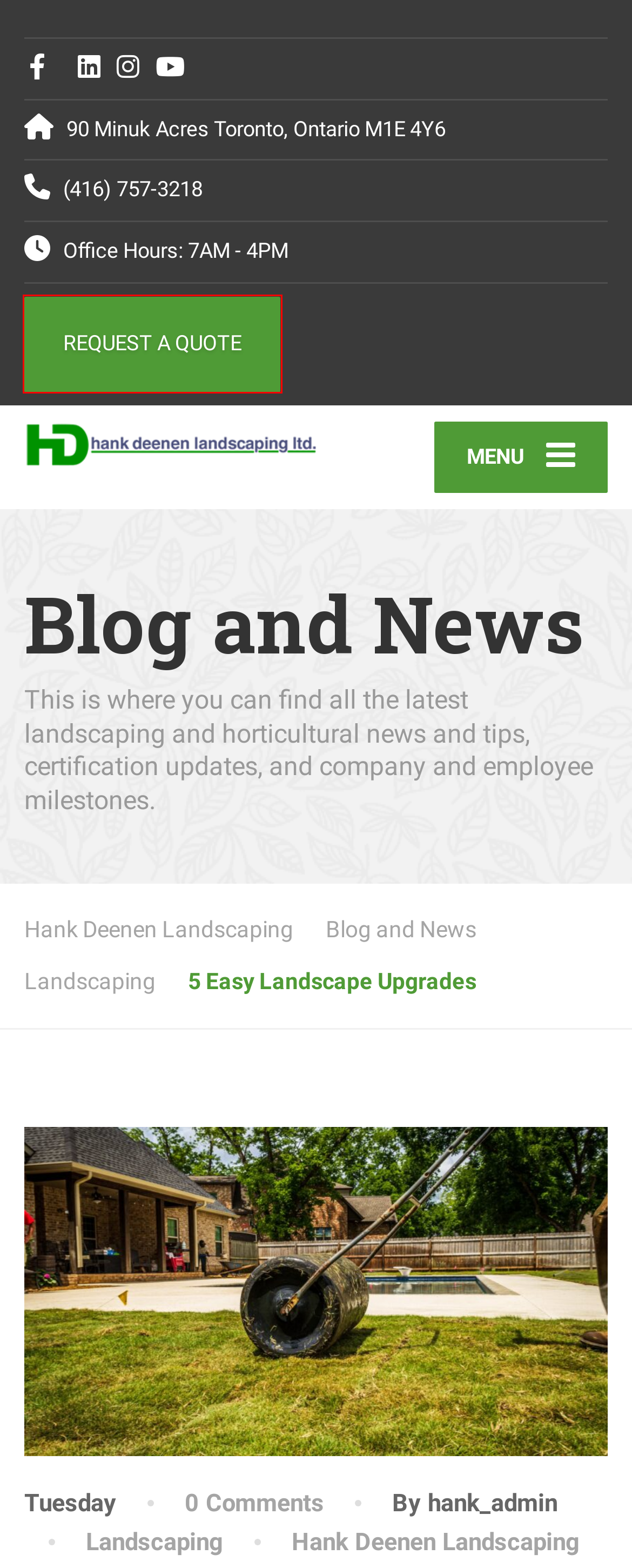Examine the webpage screenshot and identify the UI element enclosed in the red bounding box. Pick the webpage description that most accurately matches the new webpage after clicking the selected element. Here are the candidates:
A. Elevating Commercial Properties: The Essential Role of Commercial Grounds Maintenance Contracts
B. Blog & Commercial Landscaping Updates | Hank Deenen Landscaping Limited
C. Landscaping Archives - Hank Deenen Landscaping
D. Maximizing Your Grounds Maintenance: Choosing the Right Commercial Contractor
E. Landscaping Toronto | Landscaping Company Toronto | Scarborough
F. Press Release Archives - Hank Deenen Landscaping
G. landscaping services in Toronto Archives - Hank Deenen Landscaping
H. Contact Us | Hank Deenen Landscaping Limited

H